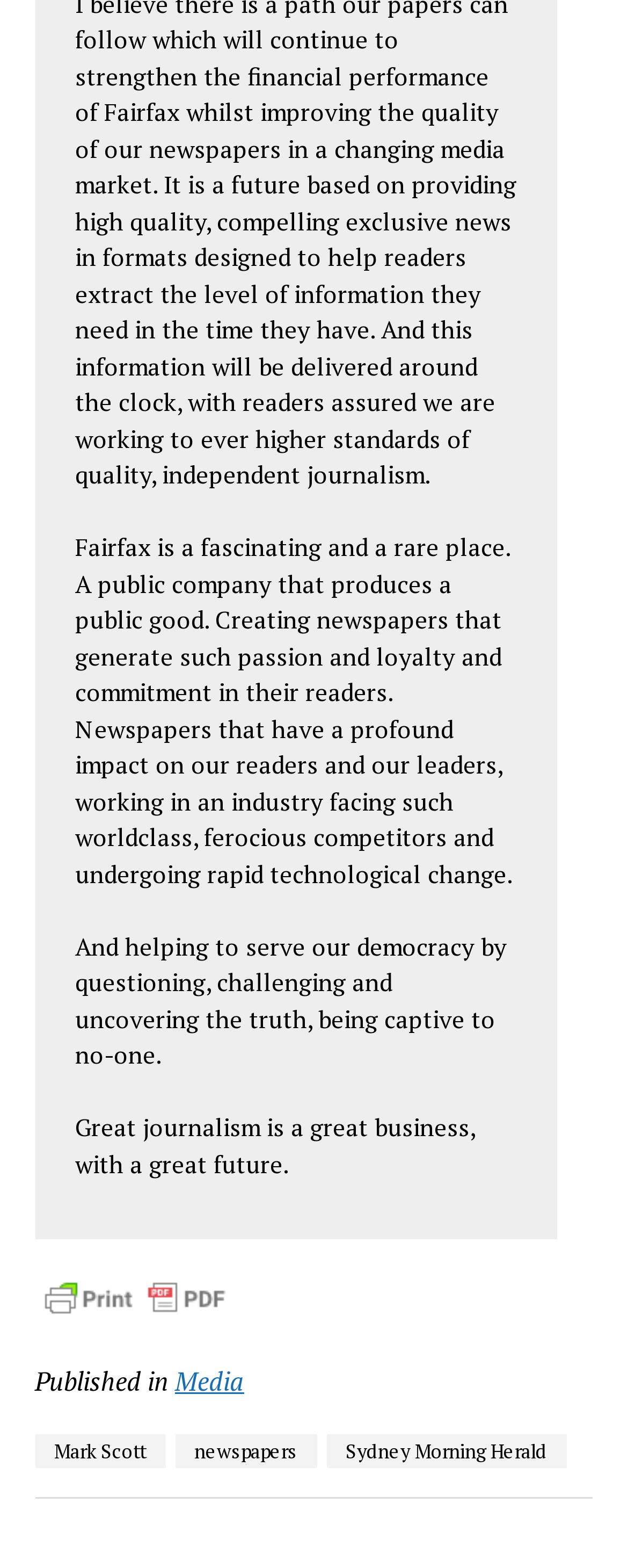What newspaper is mentioned in the article?
Please answer the question with a single word or phrase, referencing the image.

Sydney Morning Herald